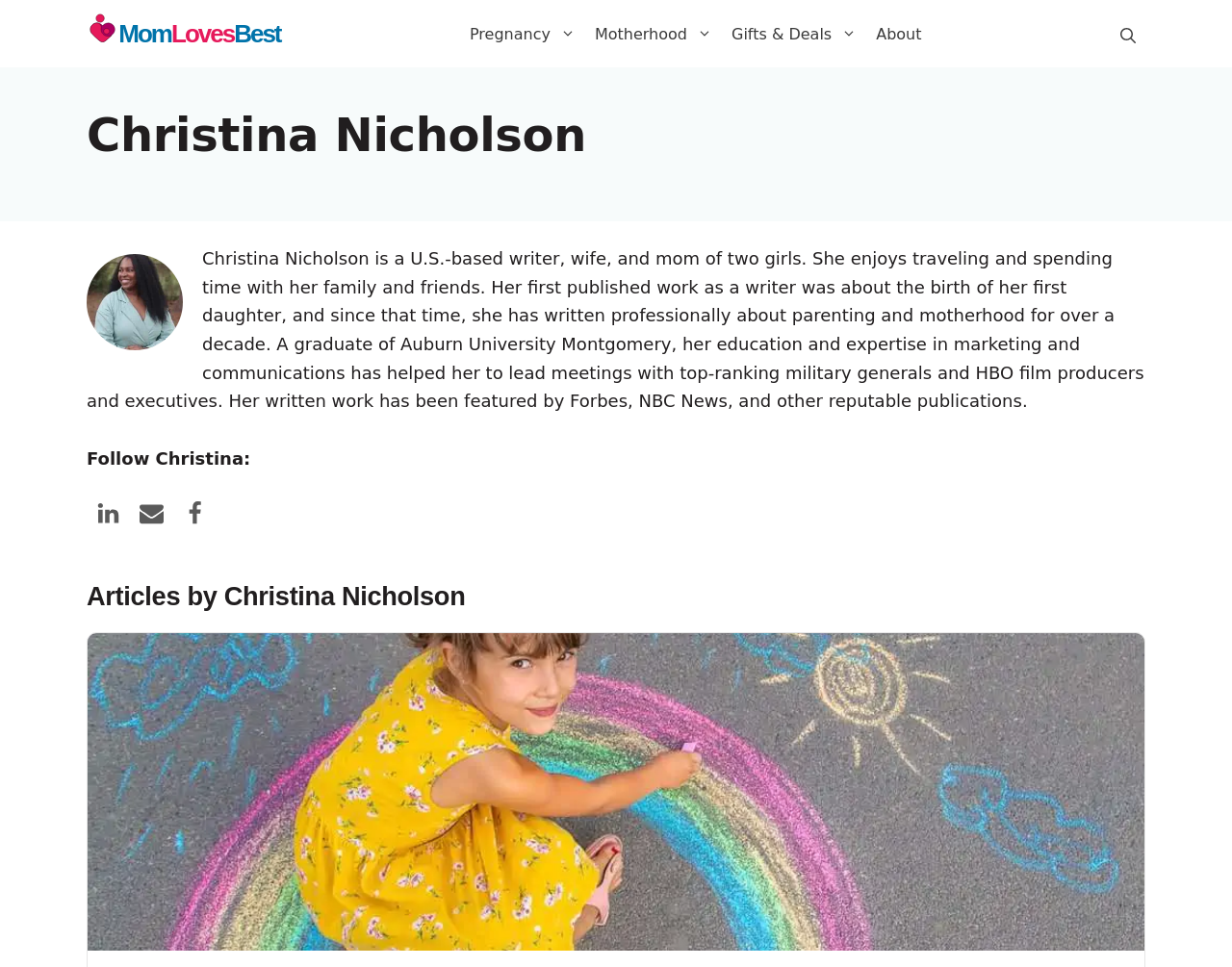Offer a comprehensive description of the webpage’s content and structure.

The webpage is about Christina Nicholson, a writer at Mom Loves Best. At the top, there is a primary navigation menu with links to "Mom Loves Best", "Pregnancy", "Motherhood", "Gifts & Deals", and "About". On the right side of the navigation menu, there is a link to "Open Search Bar". 

Below the navigation menu, there is a heading with Christina Nicholson's name. To the right of the heading, there is a headshot image of Christina Nicholson. Below the heading, there is a paragraph describing Christina Nicholson's background, including her profession, education, and expertise. 

Following the paragraph, there is a section with the title "Follow Christina:" and links to her social media profiles, including Linkedin, Email, and Facebook, each accompanied by a small icon. 

Below the social media links, there is another heading titled "Articles by Christina Nicholson". Underneath this heading, there is a large image of a little girl drawing a rainbow, which takes up most of the page's width.